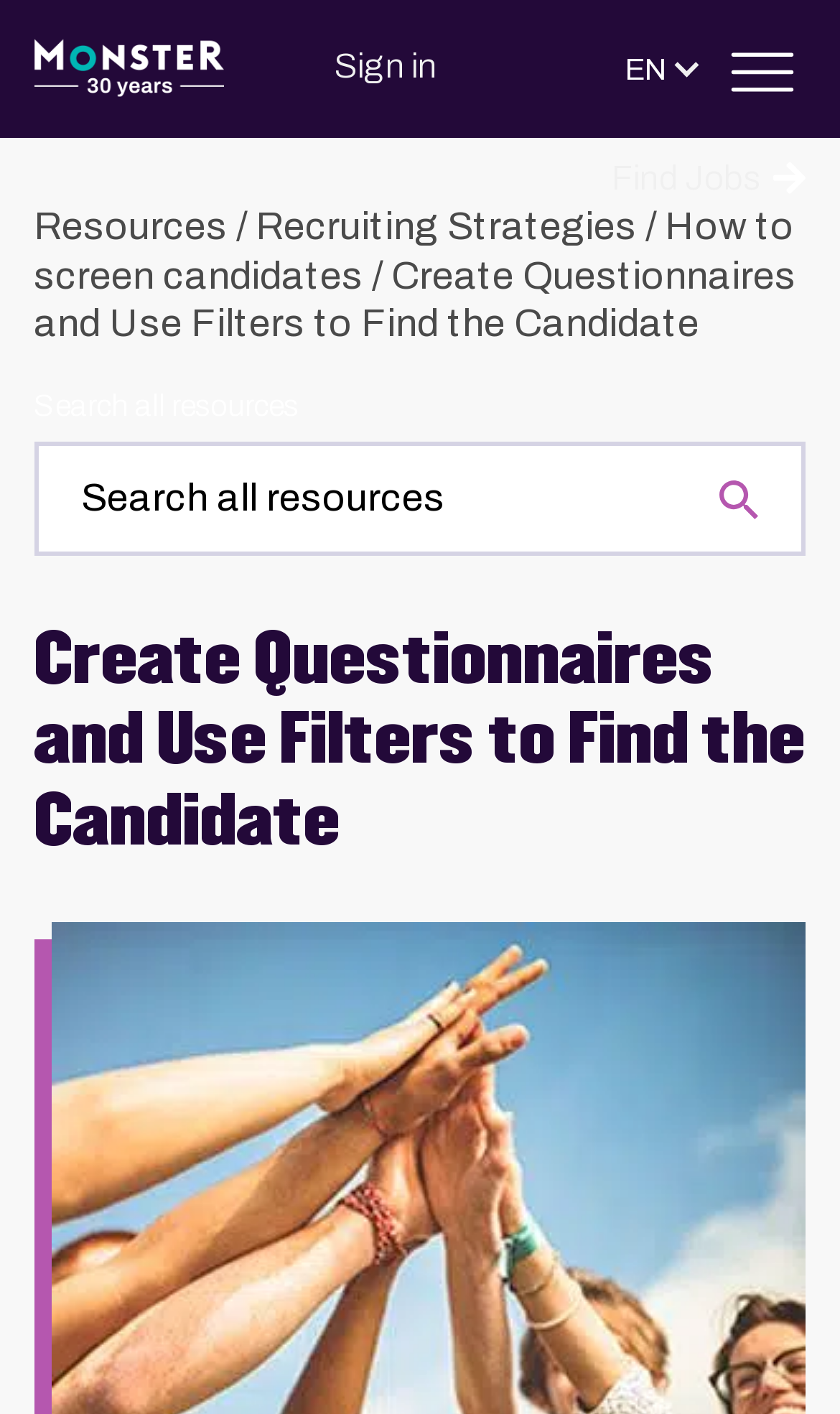Find the bounding box coordinates of the element to click in order to complete the given instruction: "Select a language."

[0.744, 0.026, 0.821, 0.071]